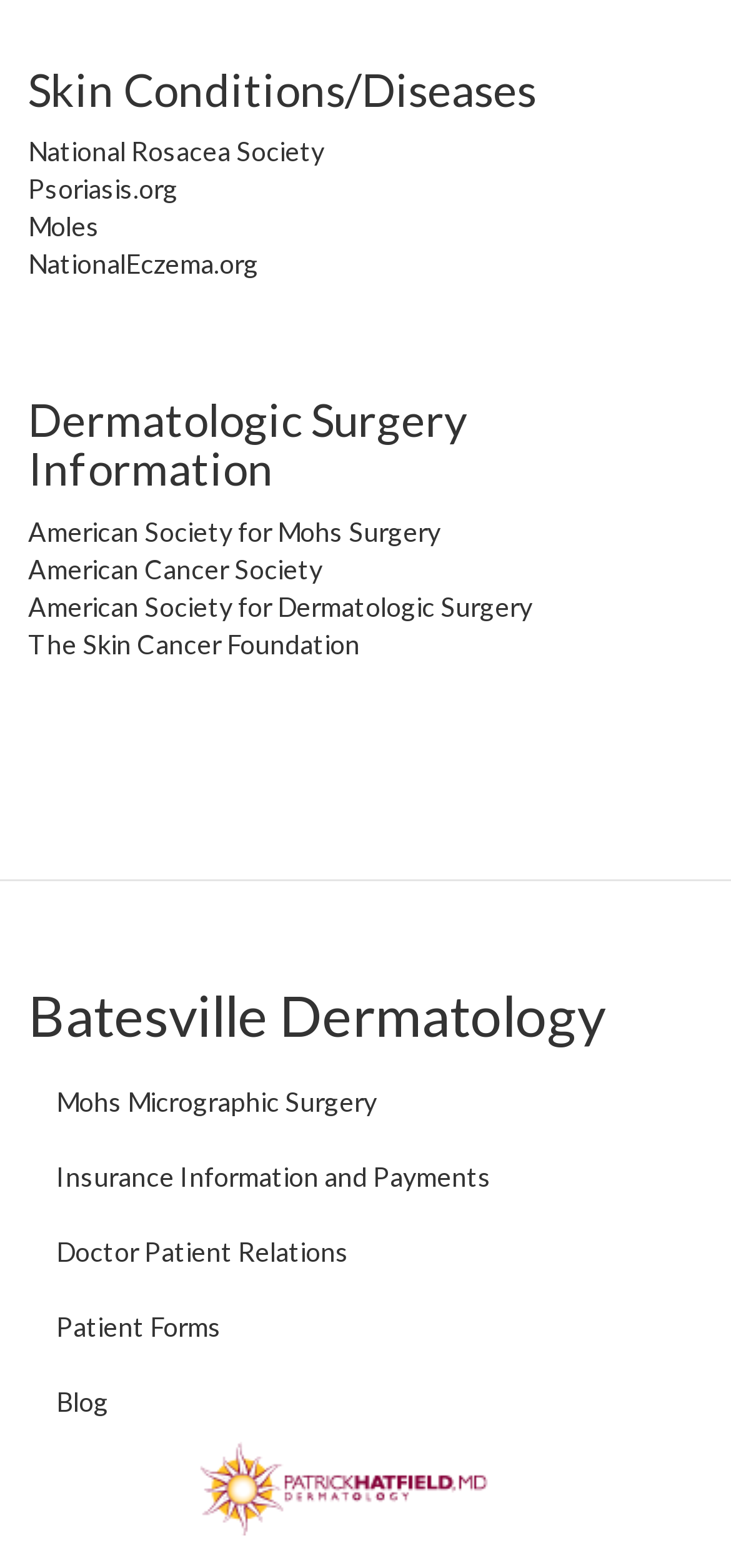Determine the bounding box coordinates of the section I need to click to execute the following instruction: "Read the blog". Provide the coordinates as four float numbers between 0 and 1, i.e., [left, top, right, bottom].

[0.038, 0.87, 0.962, 0.918]